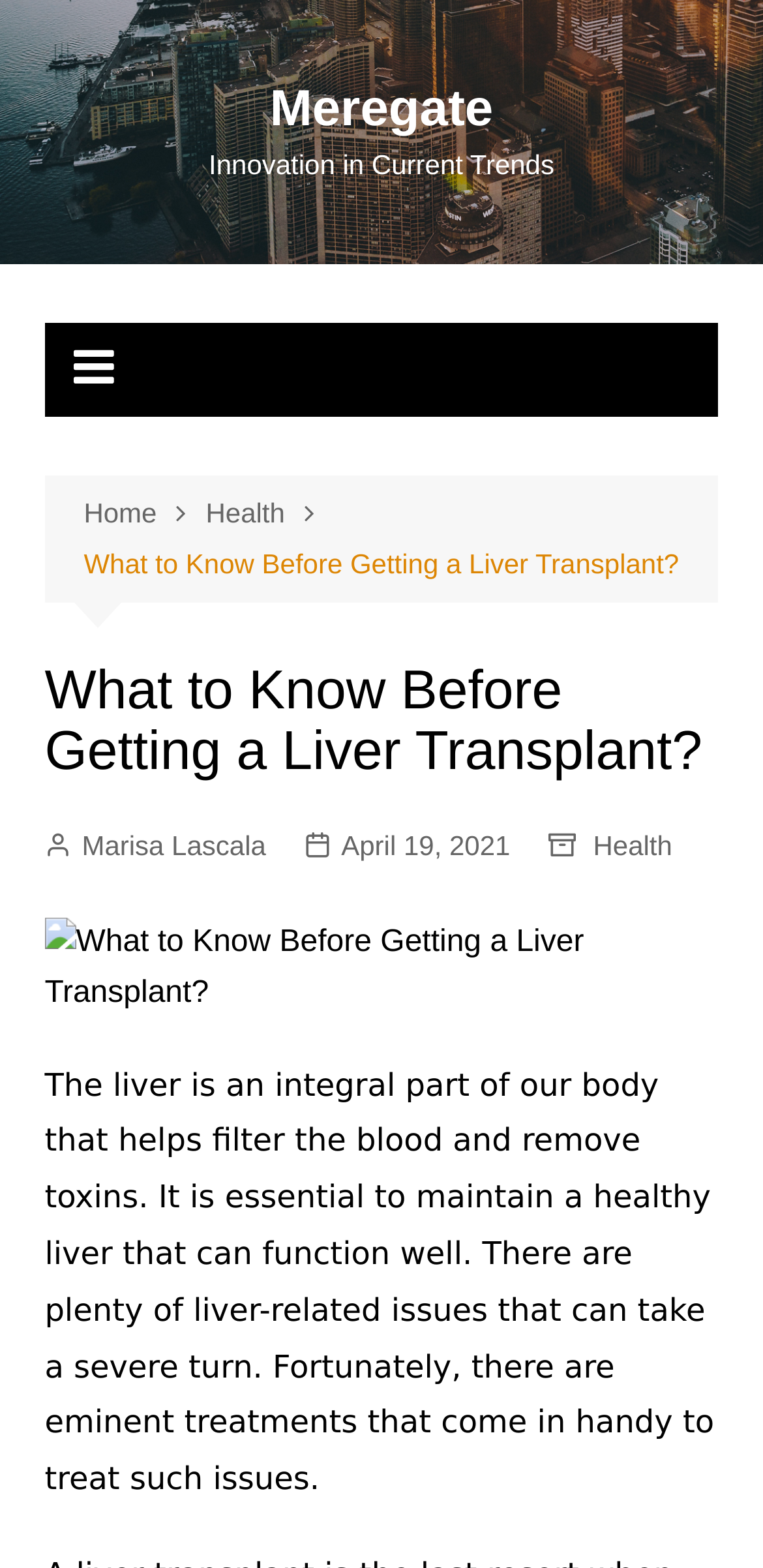Carefully examine the image and provide an in-depth answer to the question: What is the category of the current article?

I determined the category by looking at the breadcrumbs navigation section, where it shows 'Home > Health > What to Know Before Getting a Liver Transplant?'. This indicates that the current article belongs to the 'Health' category.